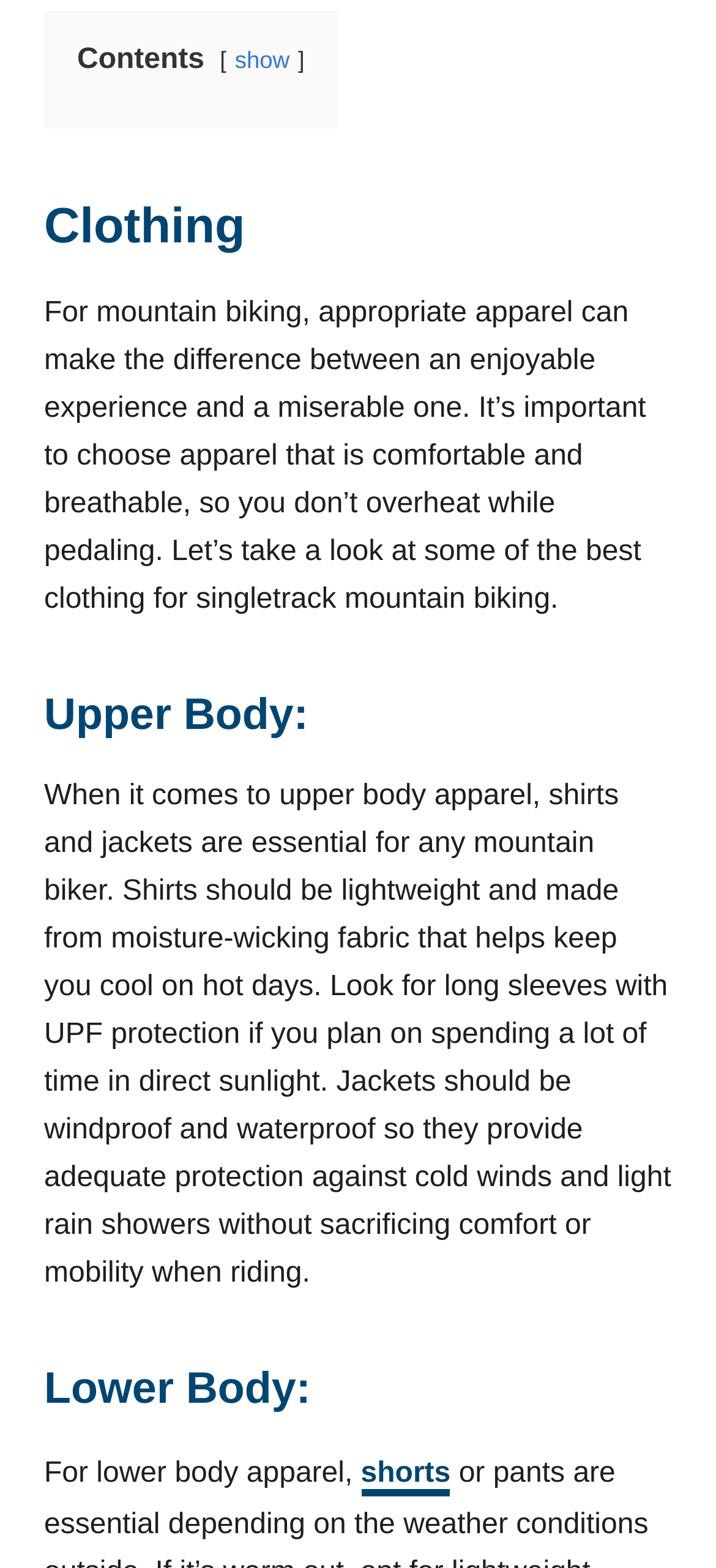What is the importance of apparel in mountain biking?
Could you please answer the question thoroughly and with as much detail as possible?

According to the webpage, appropriate apparel can make the difference between an enjoyable experience and a miserable one in mountain biking. It's important to choose apparel that is comfortable and breathable, so you don't overheat while pedaling.